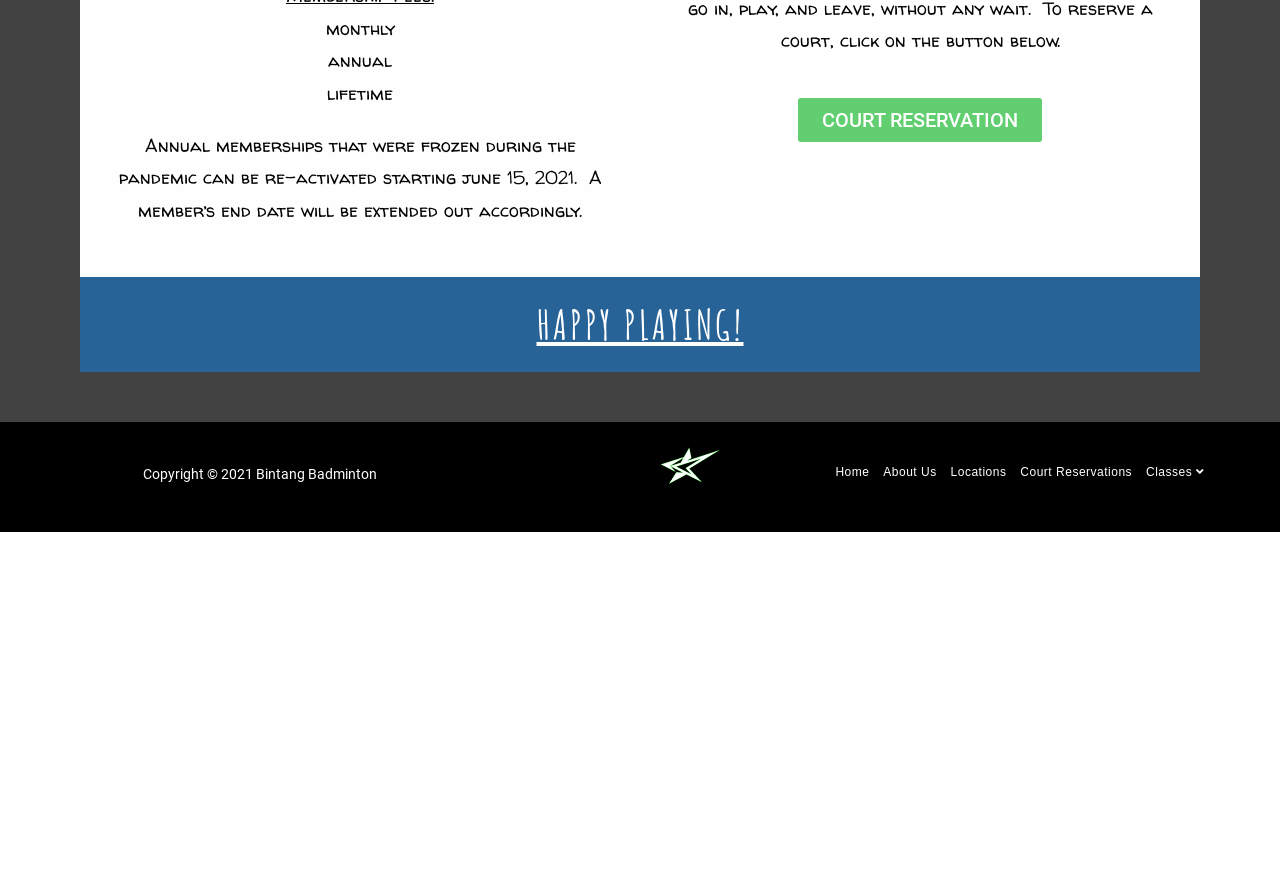Find the bounding box of the UI element described as follows: "May 20, 2020".

None